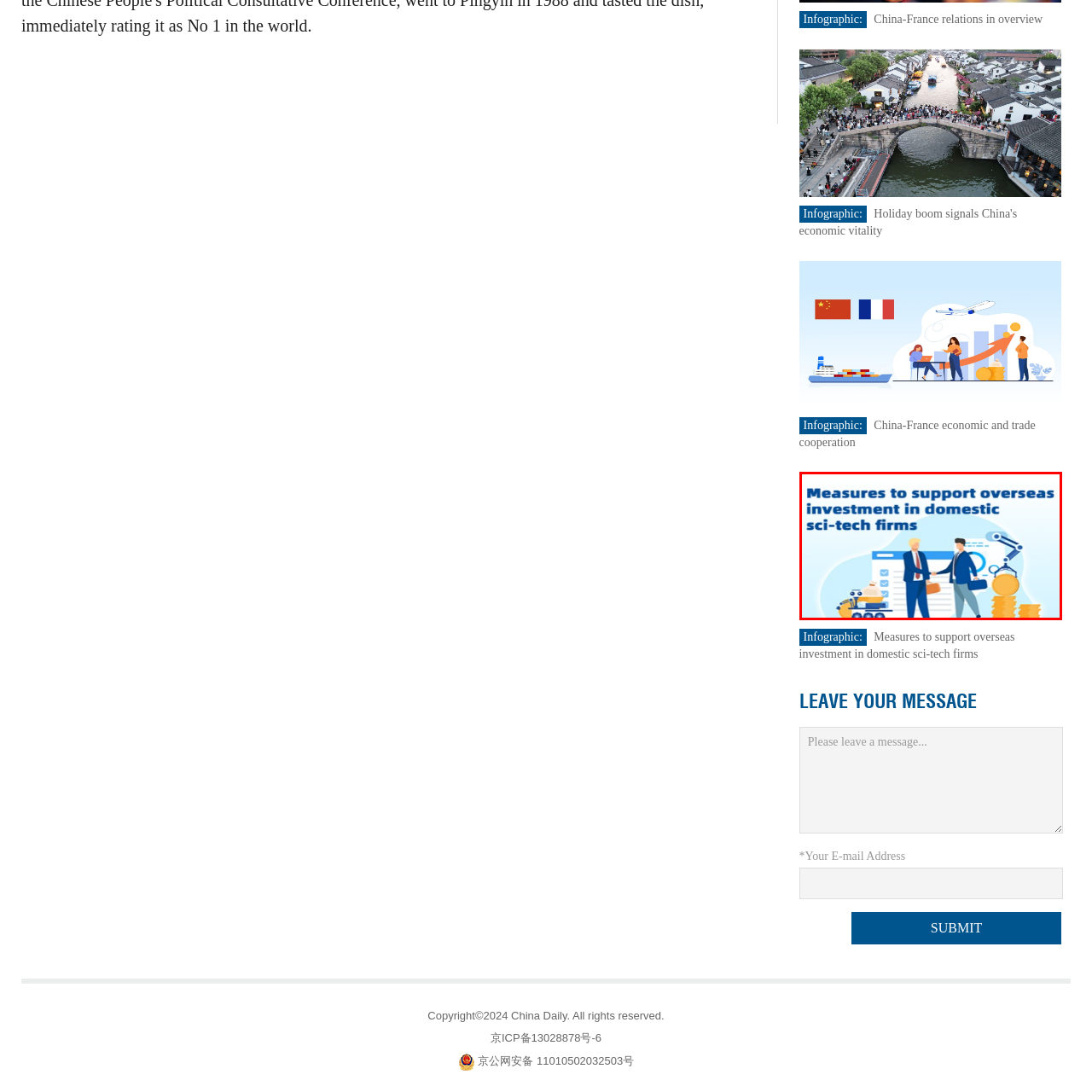What is represented by the robotic arm in the background?
Examine the area marked by the red bounding box and respond with a one-word or short phrase answer.

Technology